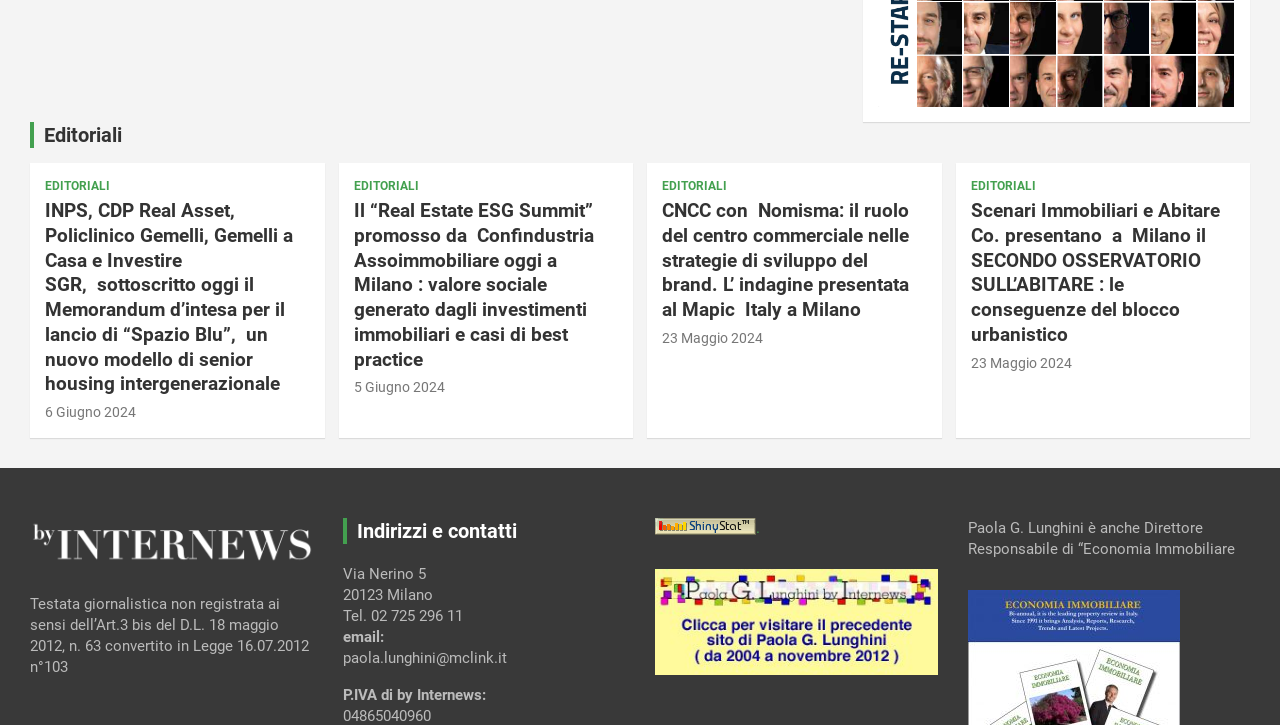What is the title of the second editorial article?
Refer to the image and give a detailed response to the question.

I looked at the second editorial article, which has a heading element, and found the title 'Il “Real Estate ESG Summit” promosso da Confindustria Assoimmobiliare oggi a Milano'.